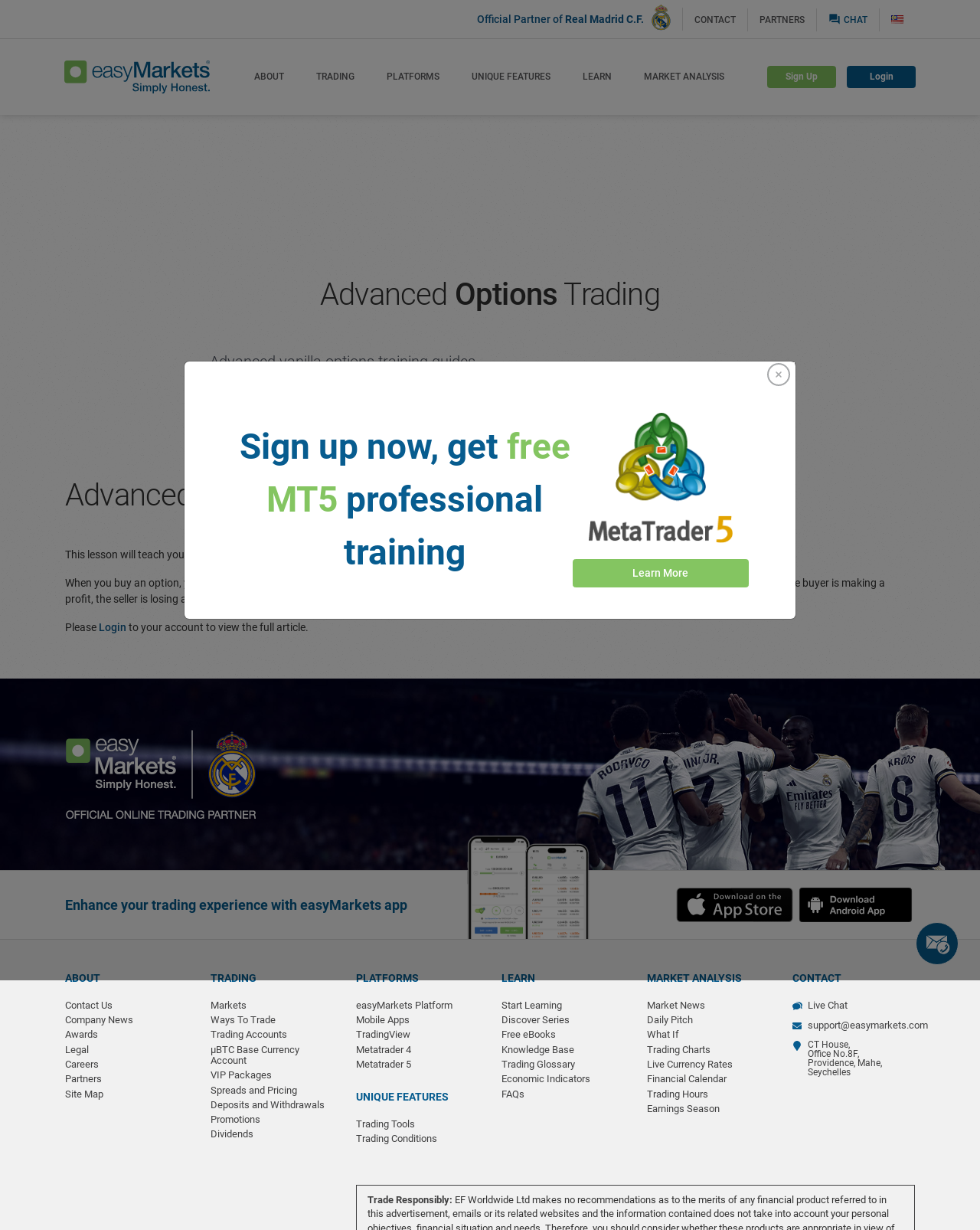Please answer the following question using a single word or phrase: 
What are the available mobile apps?

iOS and Android